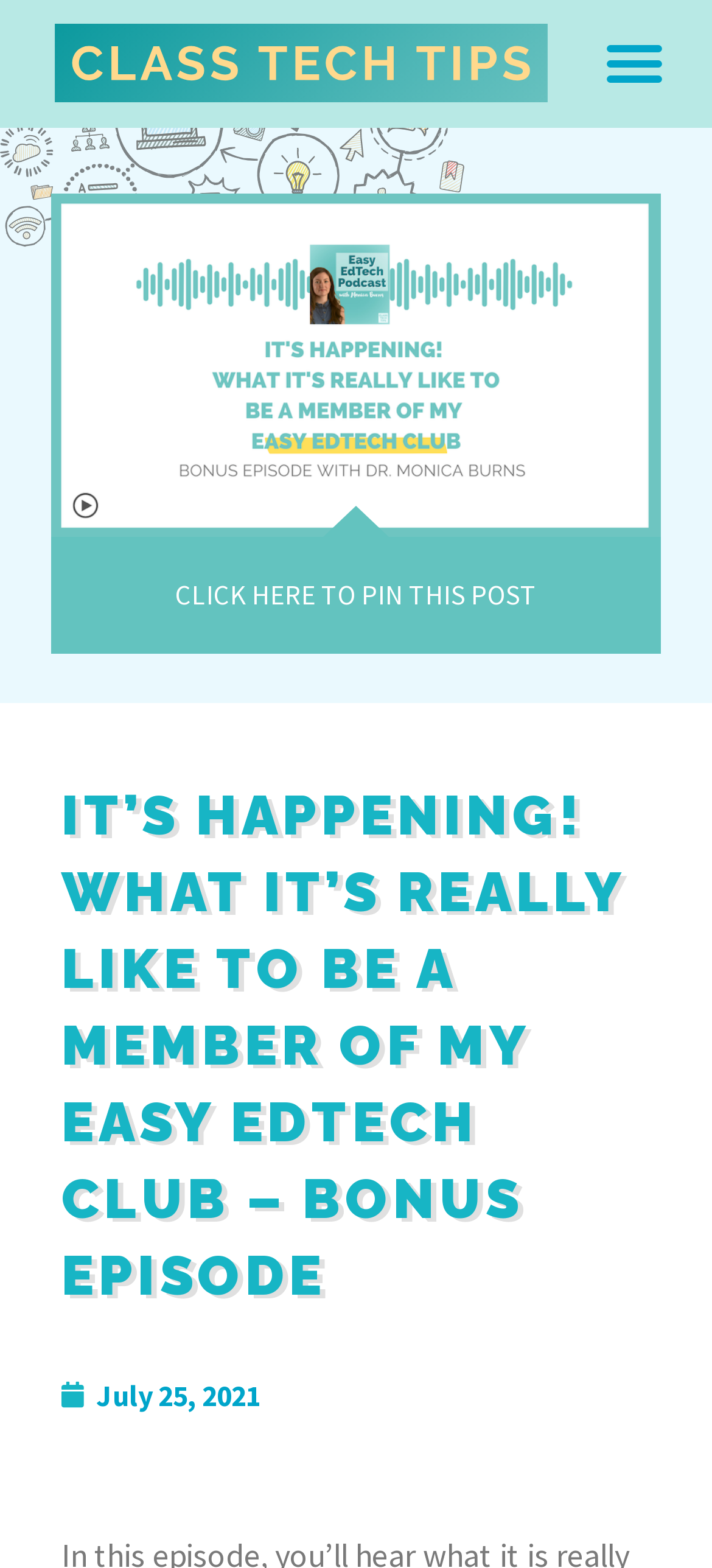What is the logo on the top left?
Look at the image and answer the question using a single word or phrase.

Class Tech Tips Logo